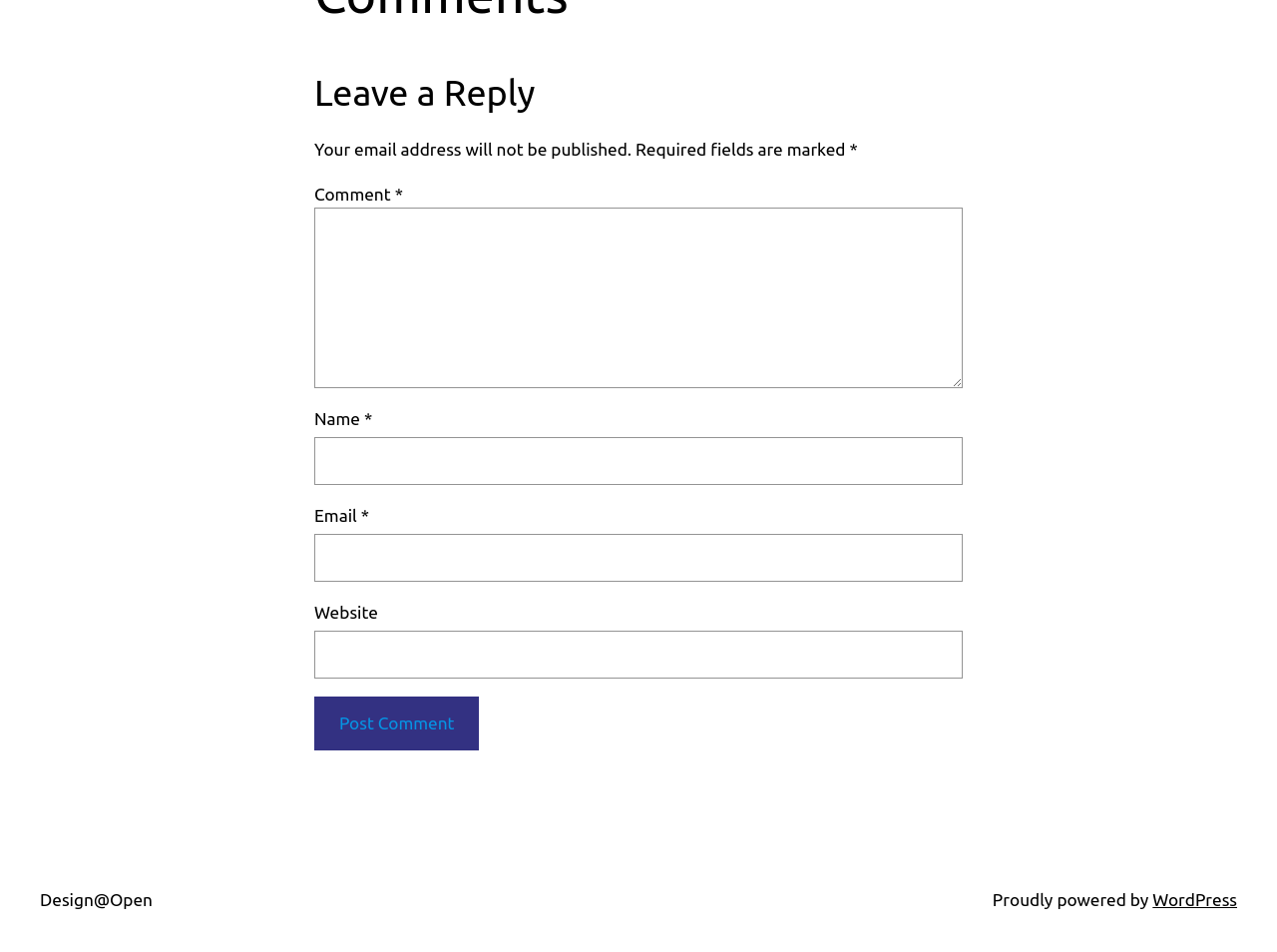Bounding box coordinates should be provided in the format (top-left x, top-left y, bottom-right x, bottom-right y) with all values between 0 and 1. Identify the bounding box for this UI element: parent_node: Email * aria-describedby="email-notes" name="email"

[0.246, 0.561, 0.754, 0.611]